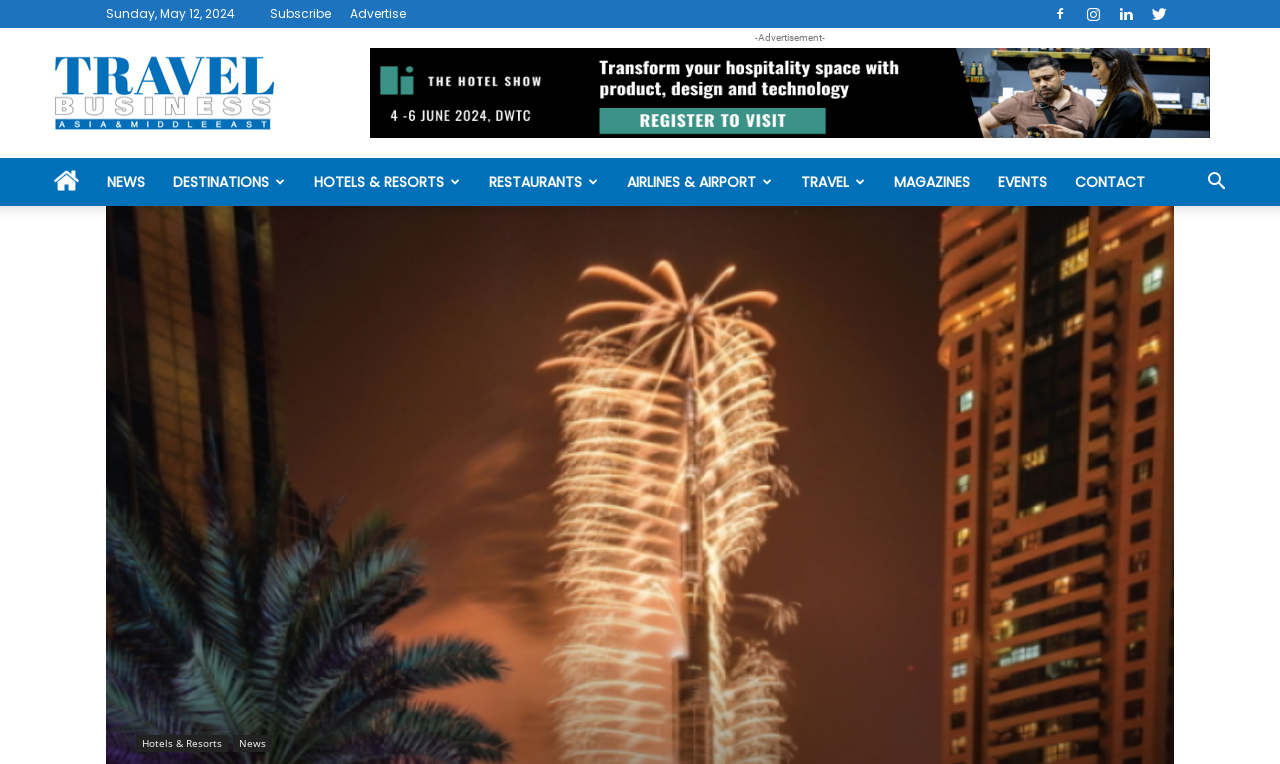How many social media links are available?
Please give a detailed and elaborate answer to the question.

I counted the number of social media links by looking at the icons in the top right corner of the webpage. There are four links with icons , , , and .